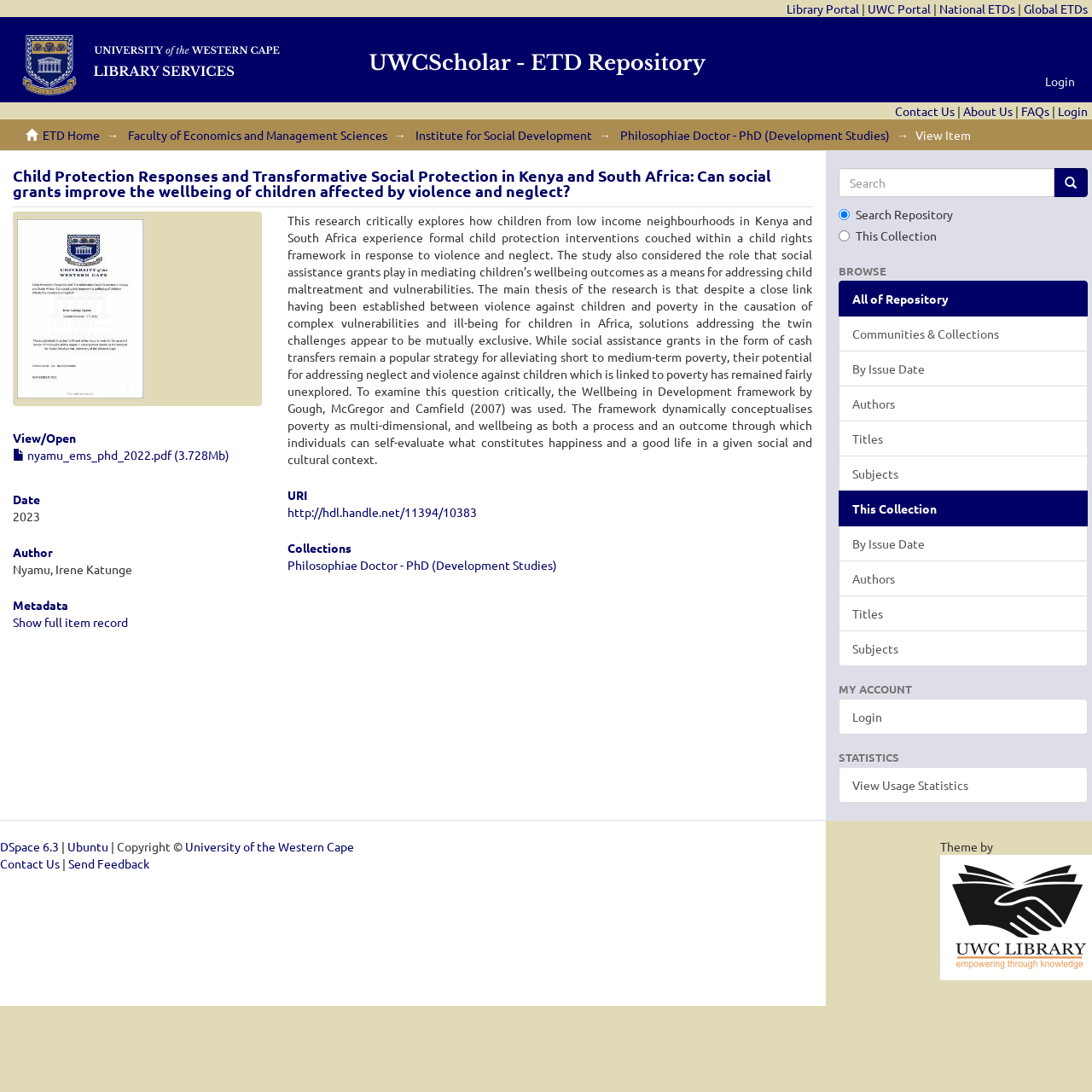Articulate a complete and detailed caption of the webpage elements.

This webpage appears to be a research paper or thesis repository, specifically focused on a study about child protection responses and transformative social protection in Kenya and South Africa. 

At the top of the page, there are several links to various portals, including the Library Portal, UWC Portal, National ETDs, and Global ETDs. Below these links, there is a search bar with a "Go" button and radio options to search the repository or a specific collection.

To the right of the search bar, there are several headings, including "BROWSE", "MY ACCOUNT", and "STATISTICS", each with links to related pages. Under "BROWSE", there are links to browse by communities and collections, issue date, authors, titles, and subjects. 

The main content of the page is a research paper or thesis, with a title, "Child Protection Responses and Transformative Social Protection in Kenya and South Africa: Can social grants improve the wellbeing of children affected by violence and neglect?" The paper has a thumbnail image and a link to view or open the full item. Below the title, there are headings for "Date", "Author", "Metadata", and "URI", with corresponding information and links. 

The paper's abstract is provided, which discusses how children from low-income neighborhoods in Kenya and South Africa experience formal child protection interventions and the role of social assistance grants in mediating children's wellbeing outcomes. 

At the bottom of the page, there is a footer section with links to DSpace 6.3, Ubuntu, and the University of the Western Cape, as well as copyright information and contact links.